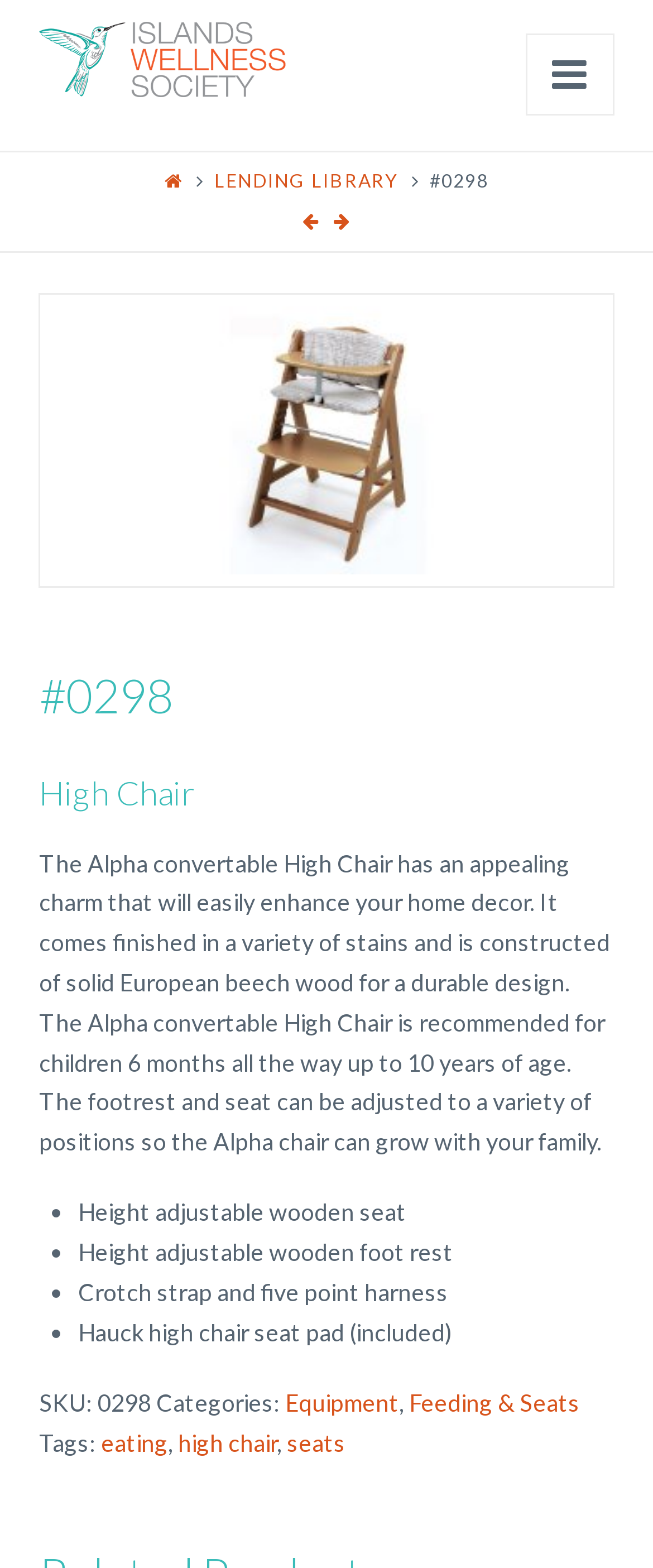Based on the element description "Marijuana", predict the bounding box coordinates of the UI element.

None